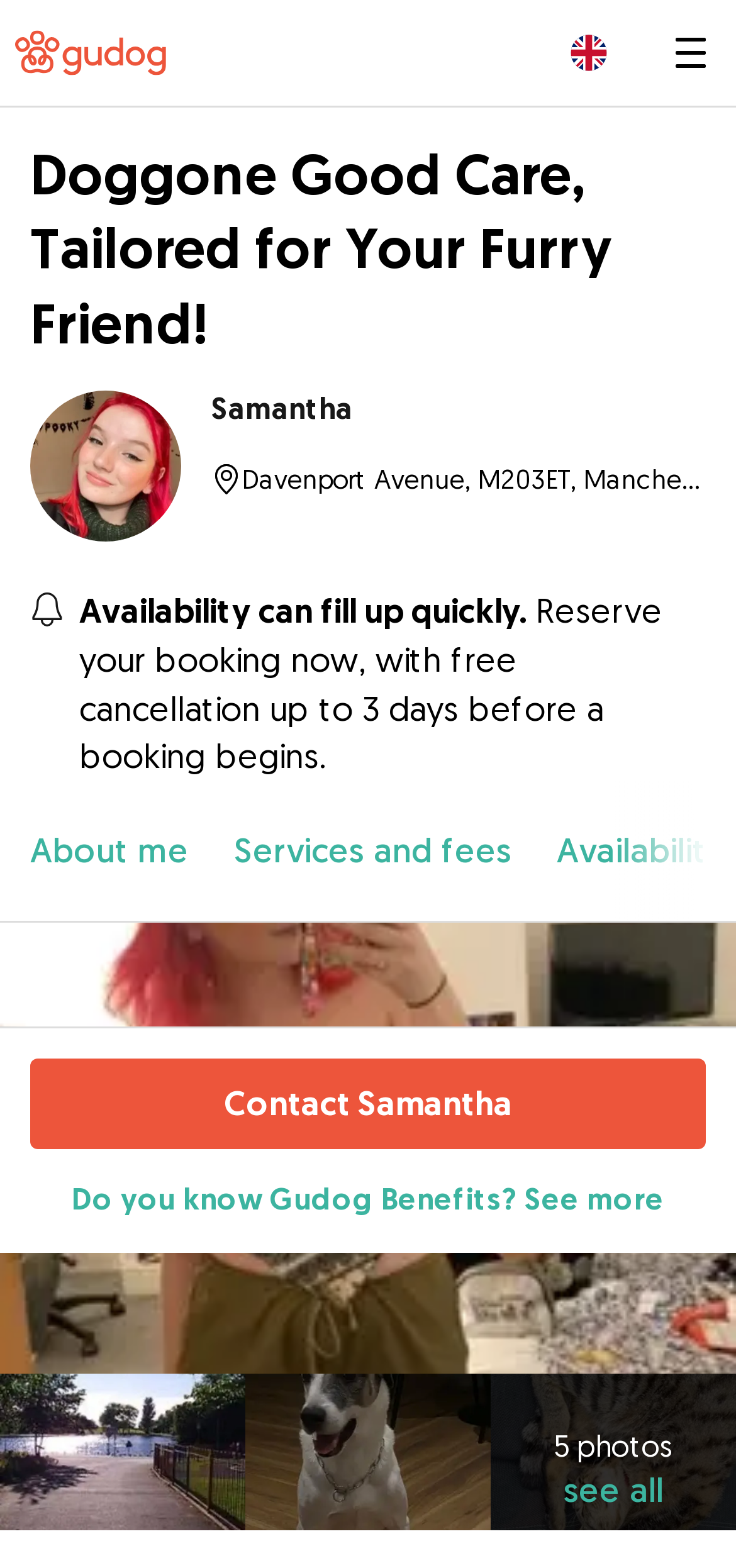Can you give a detailed response to the following question using the information from the image? What is the minimum price for dog sitting services?

The minimum price for dog sitting services can be inferred from the meta description, which mentions 'Top-notch pet care services from just £11', indicating that the minimum price for dog sitting services is £11.